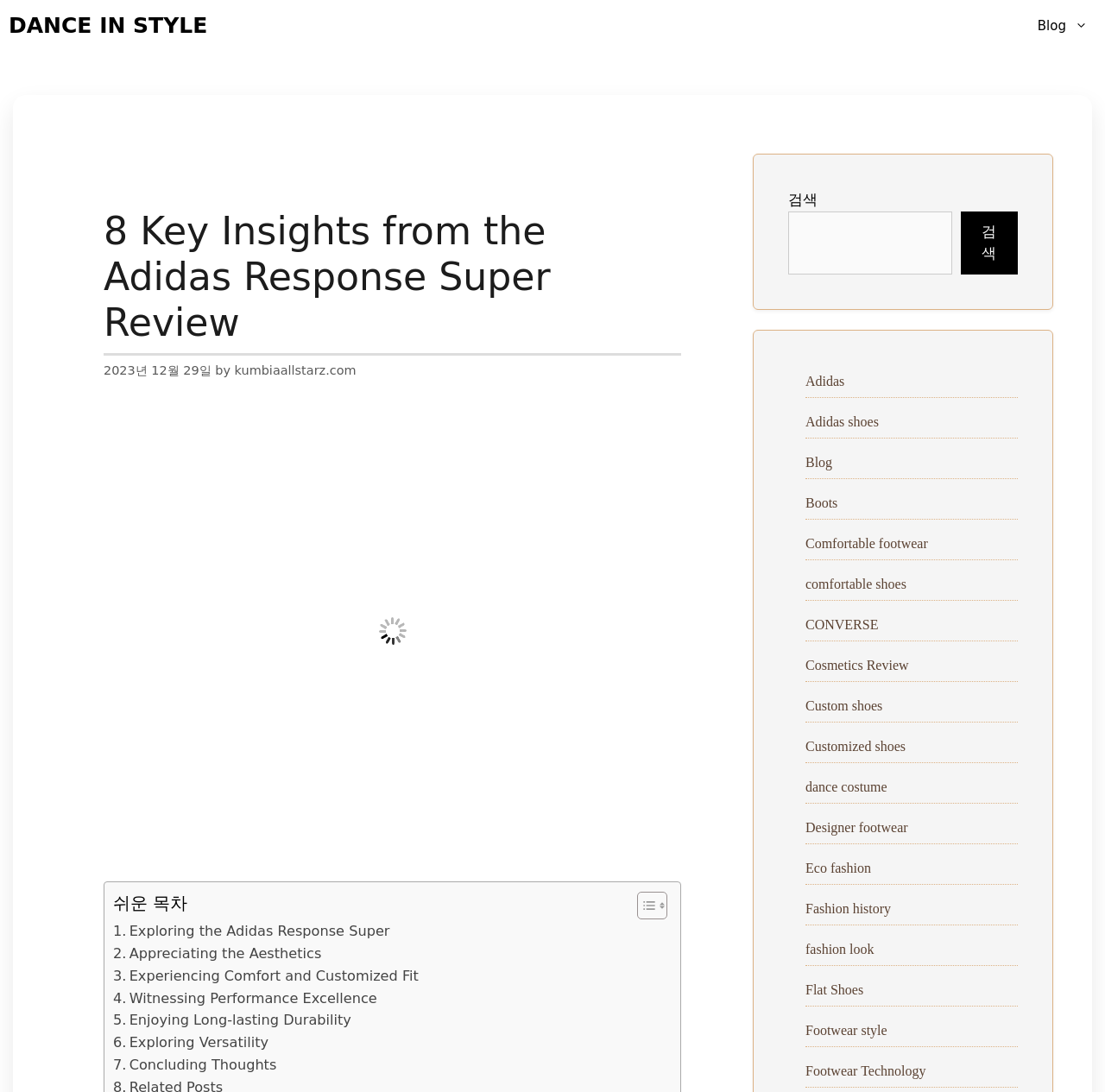Identify the bounding box coordinates necessary to click and complete the given instruction: "Explore the 'Adidas' link".

[0.729, 0.342, 0.764, 0.355]